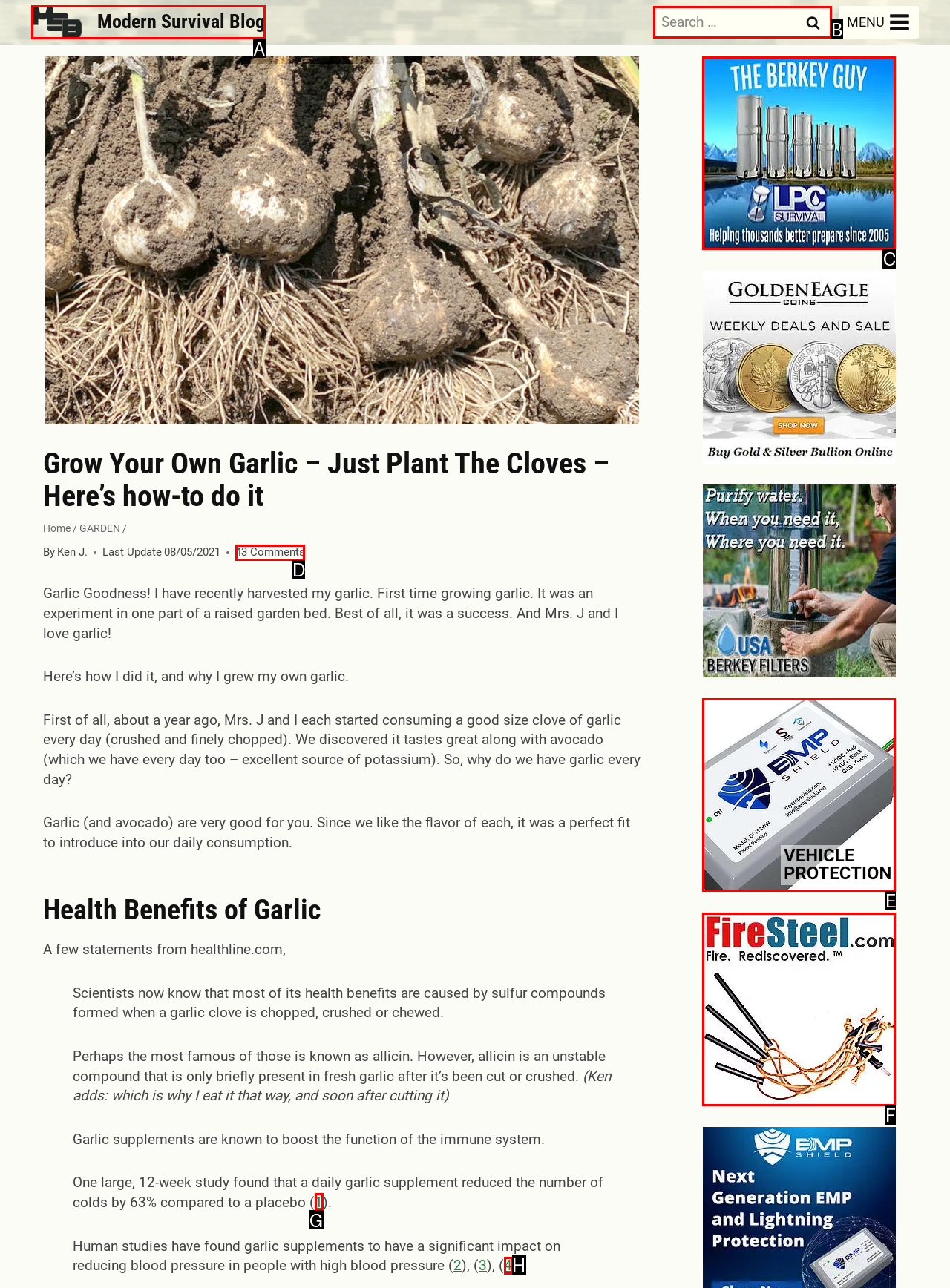Select the appropriate HTML element that needs to be clicked to finish the task: Click the '43 Comments' link
Reply with the letter of the chosen option.

D